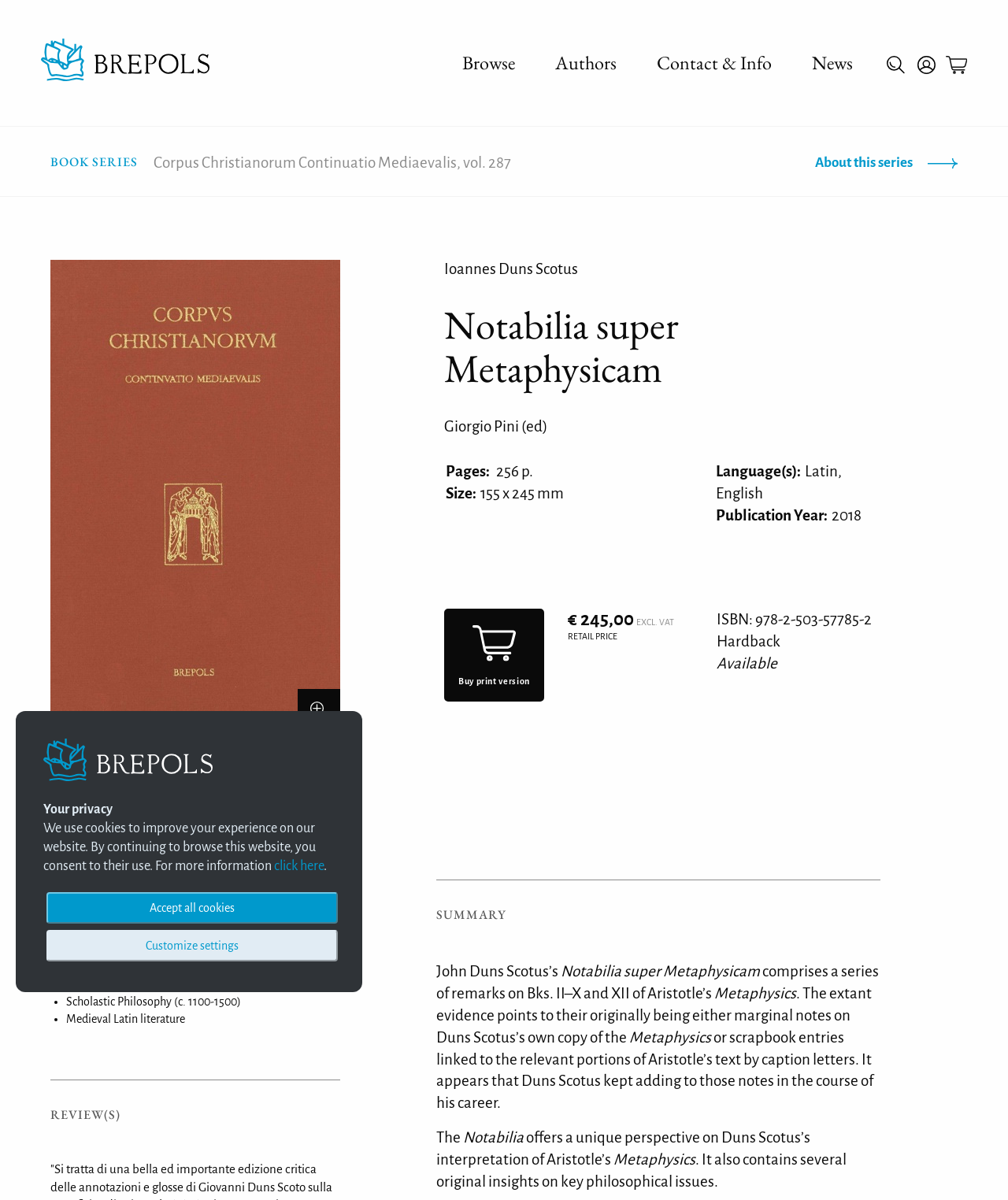What is the title of the book? Look at the image and give a one-word or short phrase answer.

Notabilia super Metaphysicam